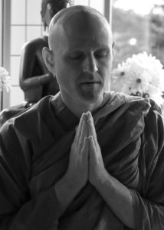Offer a detailed account of the various components present in the image.

The image features a serene moment captured within a monastic setting, showcasing a Bhikkhu (Buddhist monk) in a moment of meditation or prayer. The monk, depicted with a shaved head and dressed in traditional saffron robes, has his hands in a respectful anjali mudra (palms pressed together), illustrating a gesture of reverence or devotion. In the background, subtle hints of the tranquil environment can be glimpsed, with a statue that suggests a deep connection to Buddhist teachings. This scene underscores the peaceful atmosphere often associated with monastic life, which emphasizes meditation, reflection, and community. Such moments are integral to the monastic Winter Retreat, during which monks focus intensively on their spiritual practice.